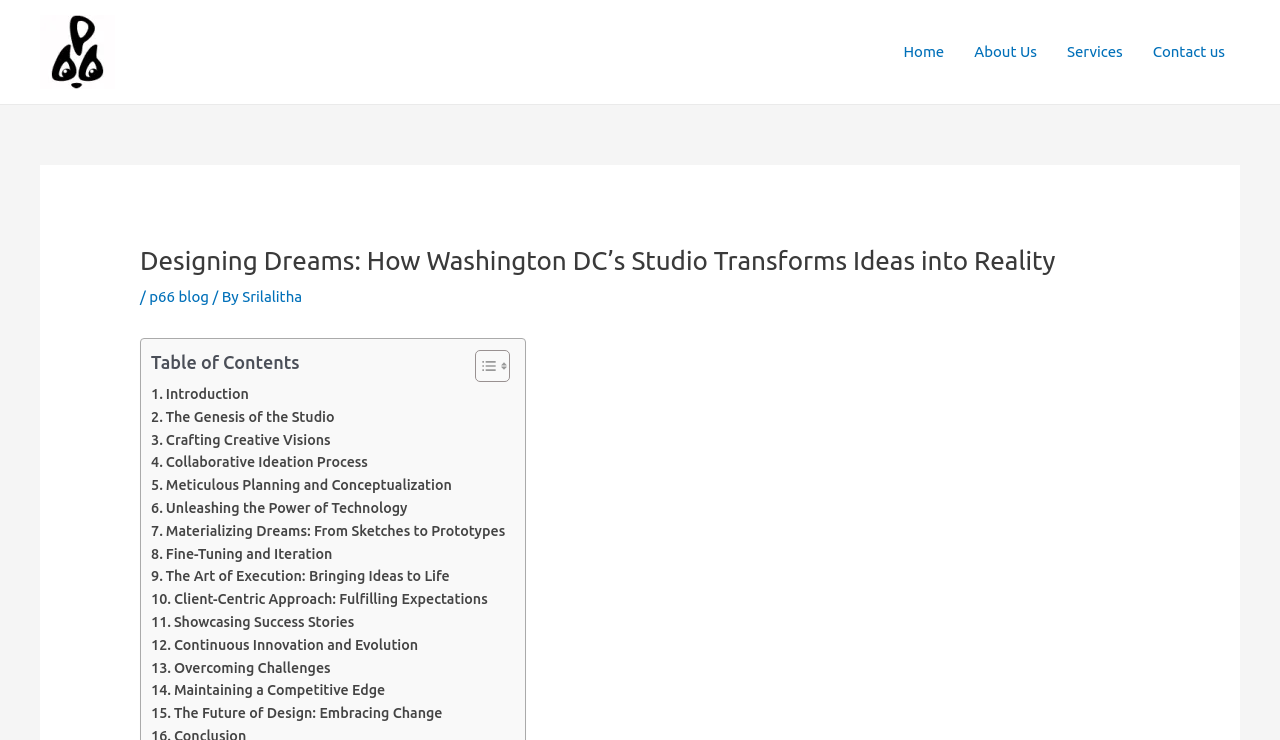What is the purpose of the table of contents?
Please answer the question with as much detail and depth as you can.

The table of contents is located at the top of the article, and it contains links to different sections of the article. The purpose of the table of contents is to allow readers to navigate the article easily and jump to specific sections.